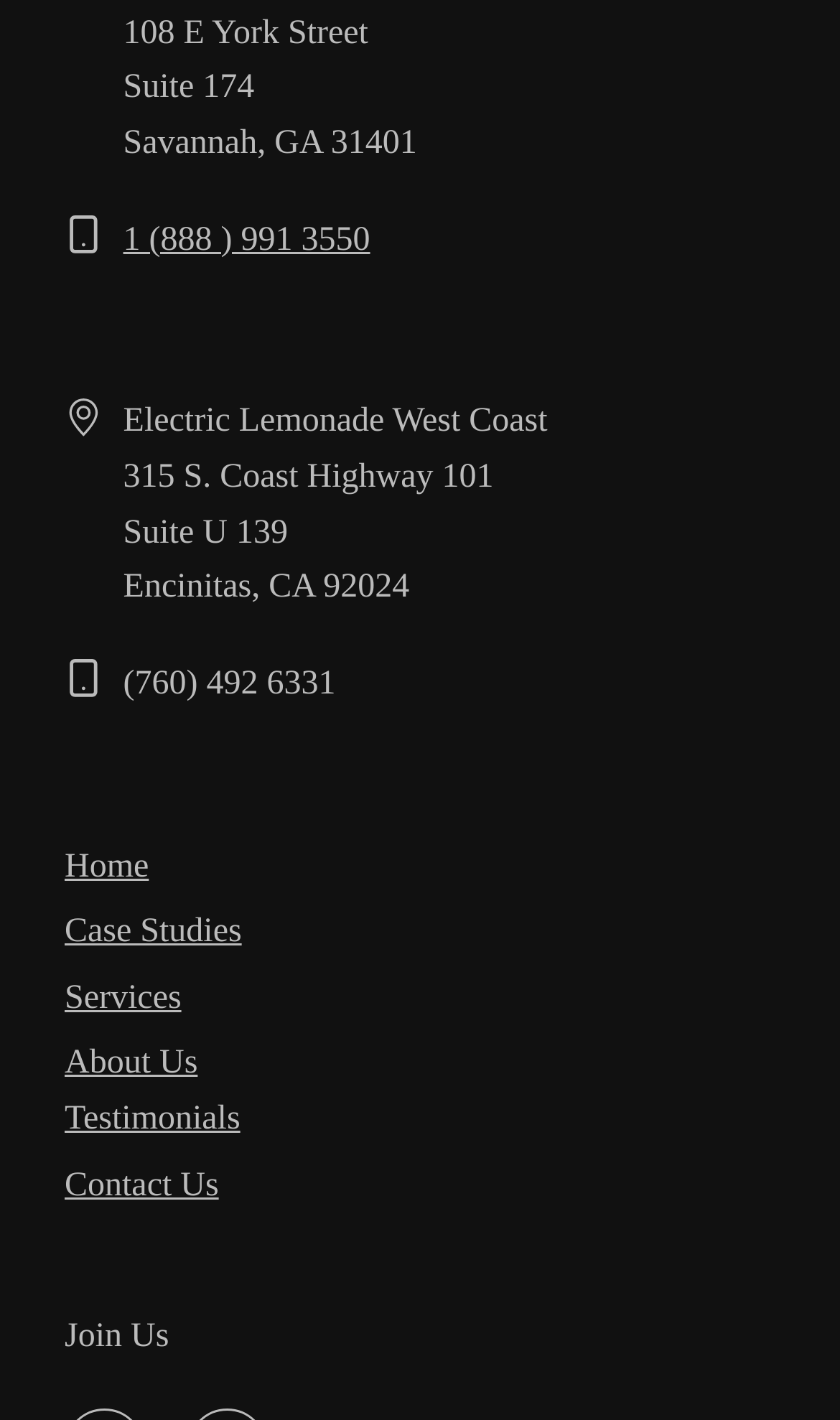Give a short answer using one word or phrase for the question:
What is the address of Electric Lemonade West Coast?

315 S. Coast Highway 101